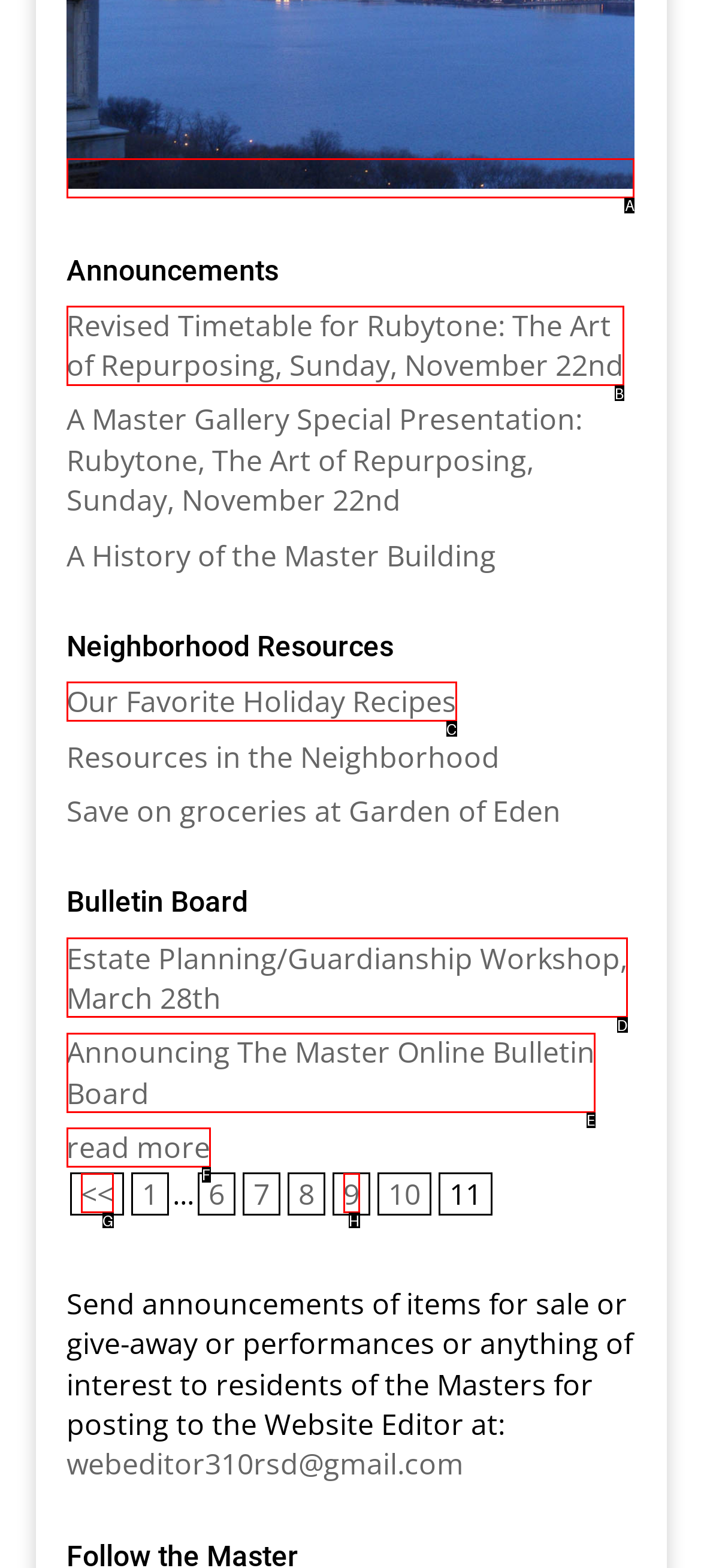Which letter corresponds to the correct option to complete the task: Check the Revised Timetable for Rubytone event?
Answer with the letter of the chosen UI element.

B